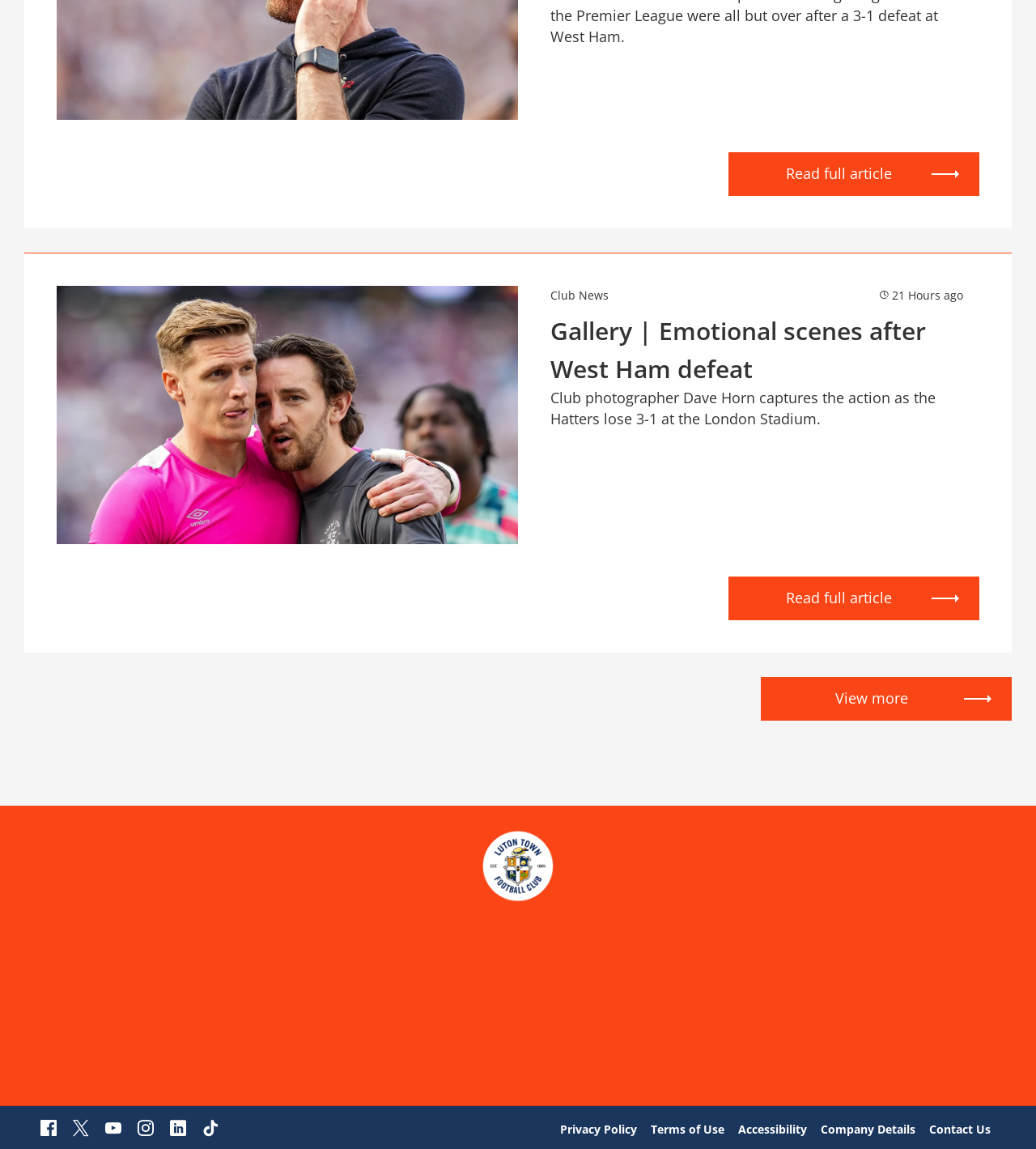What type of content is present in the footer?
Give a thorough and detailed response to the question.

The footer section contains navigation links such as 'Privacy Policy', 'Terms of Use', 'Accessibility', 'Company Details', and 'Contact Us', which are used to navigate to different parts of the website.